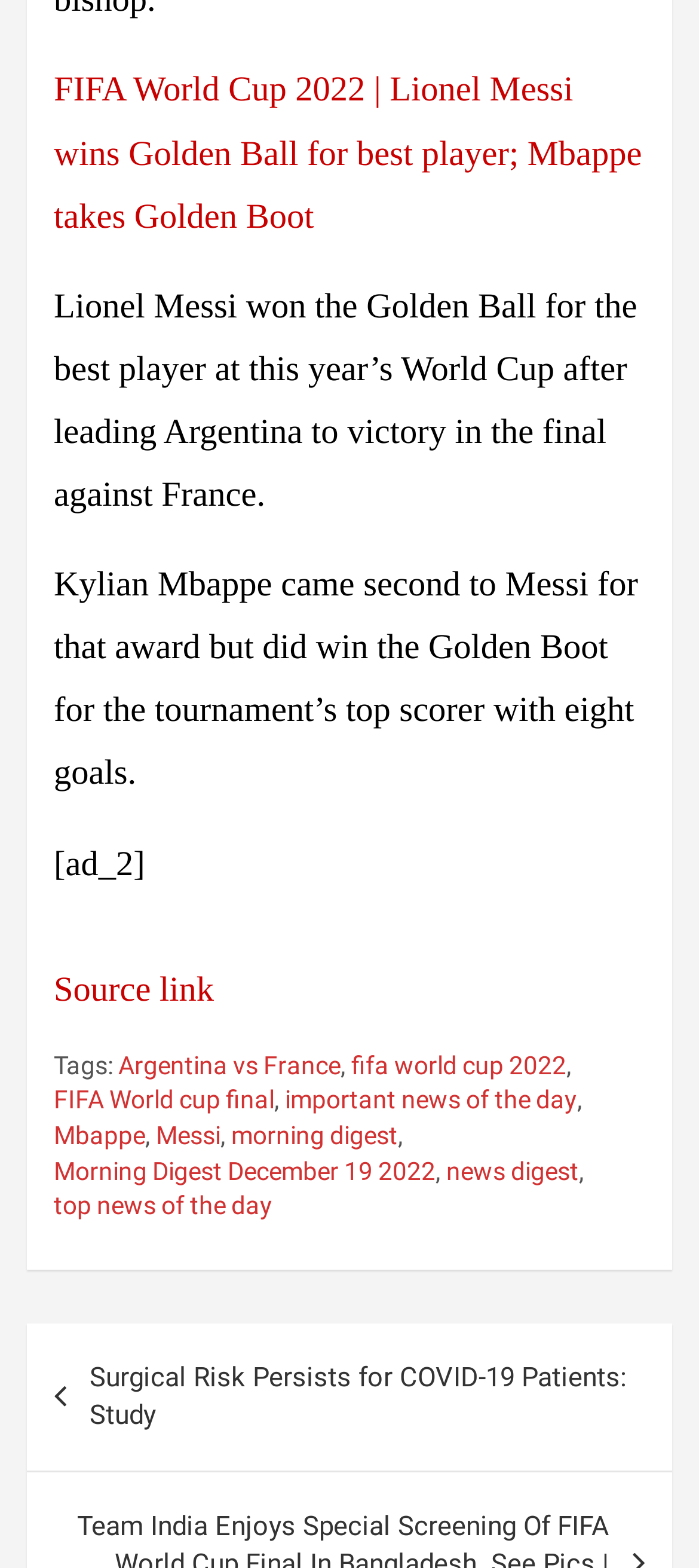Carefully examine the image and provide an in-depth answer to the question: What is the name of the team that played against France?

The text mentions, 'Lionel Messi won the Golden Ball for the best player at this year’s World Cup after leading Argentina to victory in the final against France.'